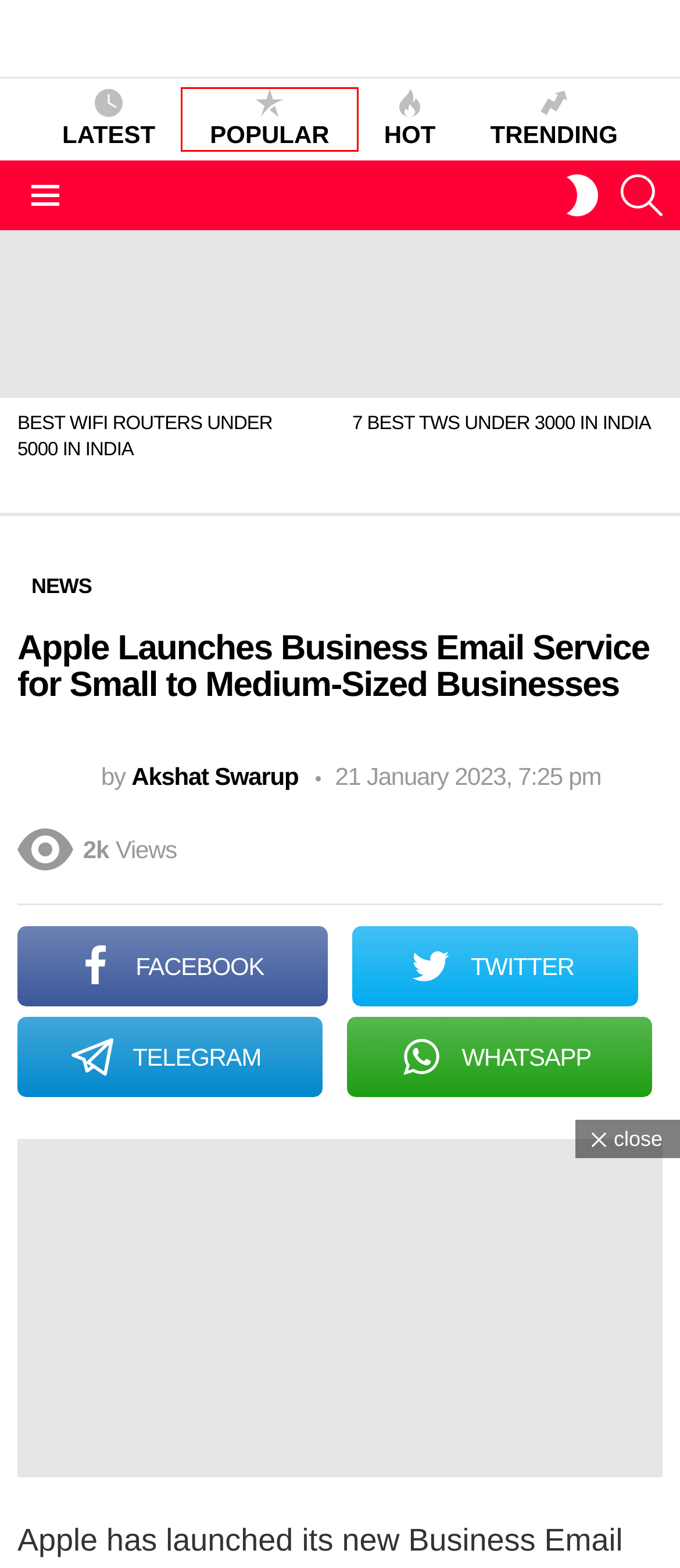You are presented with a screenshot of a webpage containing a red bounding box around a particular UI element. Select the best webpage description that matches the new webpage after clicking the element within the bounding box. Here are the candidates:
A. Hot - Sarcastic Sindhi
B. Best Wifi Routers under 5000 in India - Sarcastic Sindhi
C. Popular - Sarcastic Sindhi
D. iPhone SE 3 launch, specifications. Full details are here! - Sarcastic Sindhi
E. 7 Best TWS under 3000 in India - Sarcastic Sindhi
F. Samsung Confusing Series Model Names Explained! - Sarcastic Sindhi
G. Sarcastic Sindhi - Tech-related articles and more about technology, crypto, and life hacks.
H. Trending - Sarcastic Sindhi

C